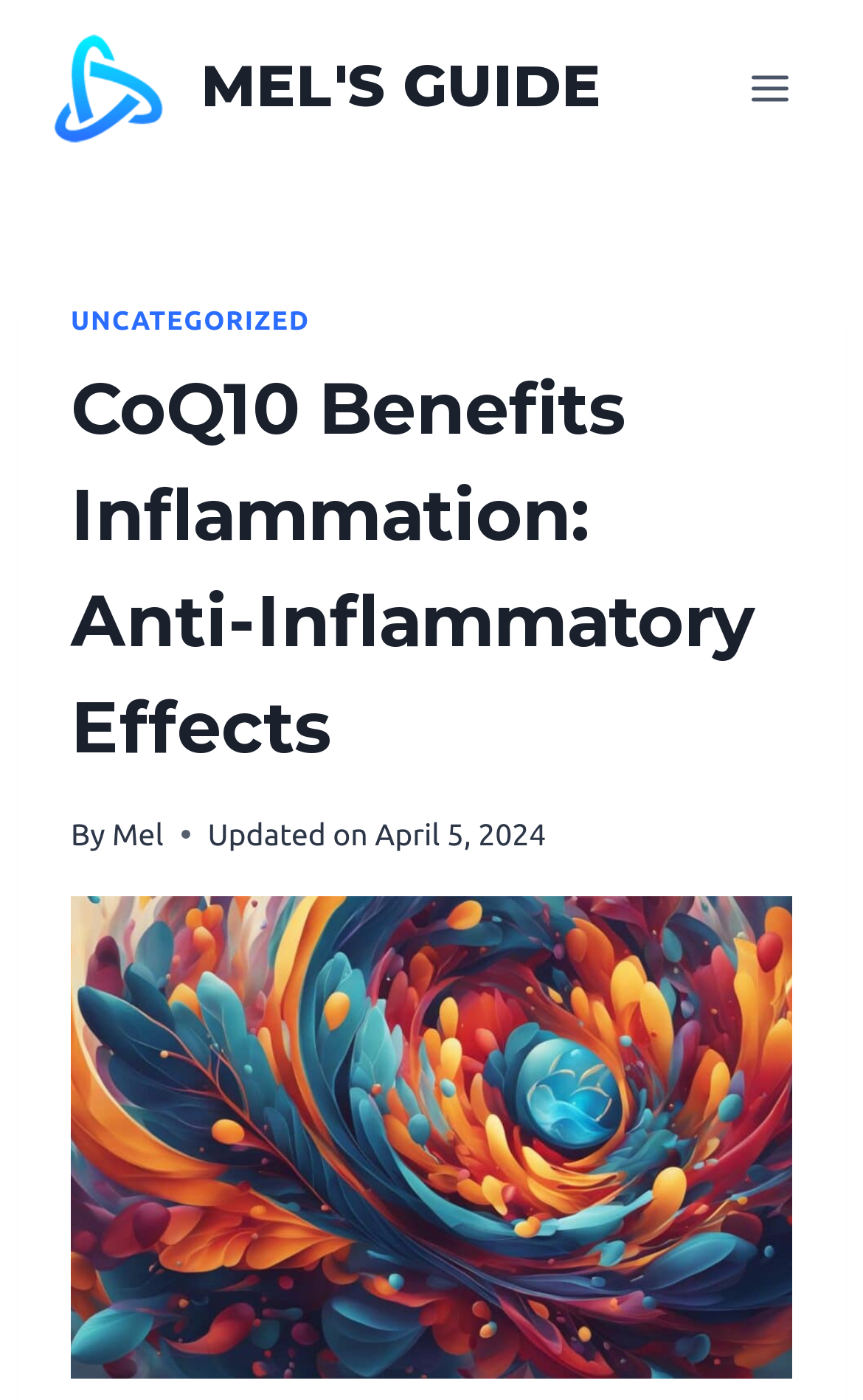Who is the author of the article?
Give a one-word or short phrase answer based on the image.

Mel